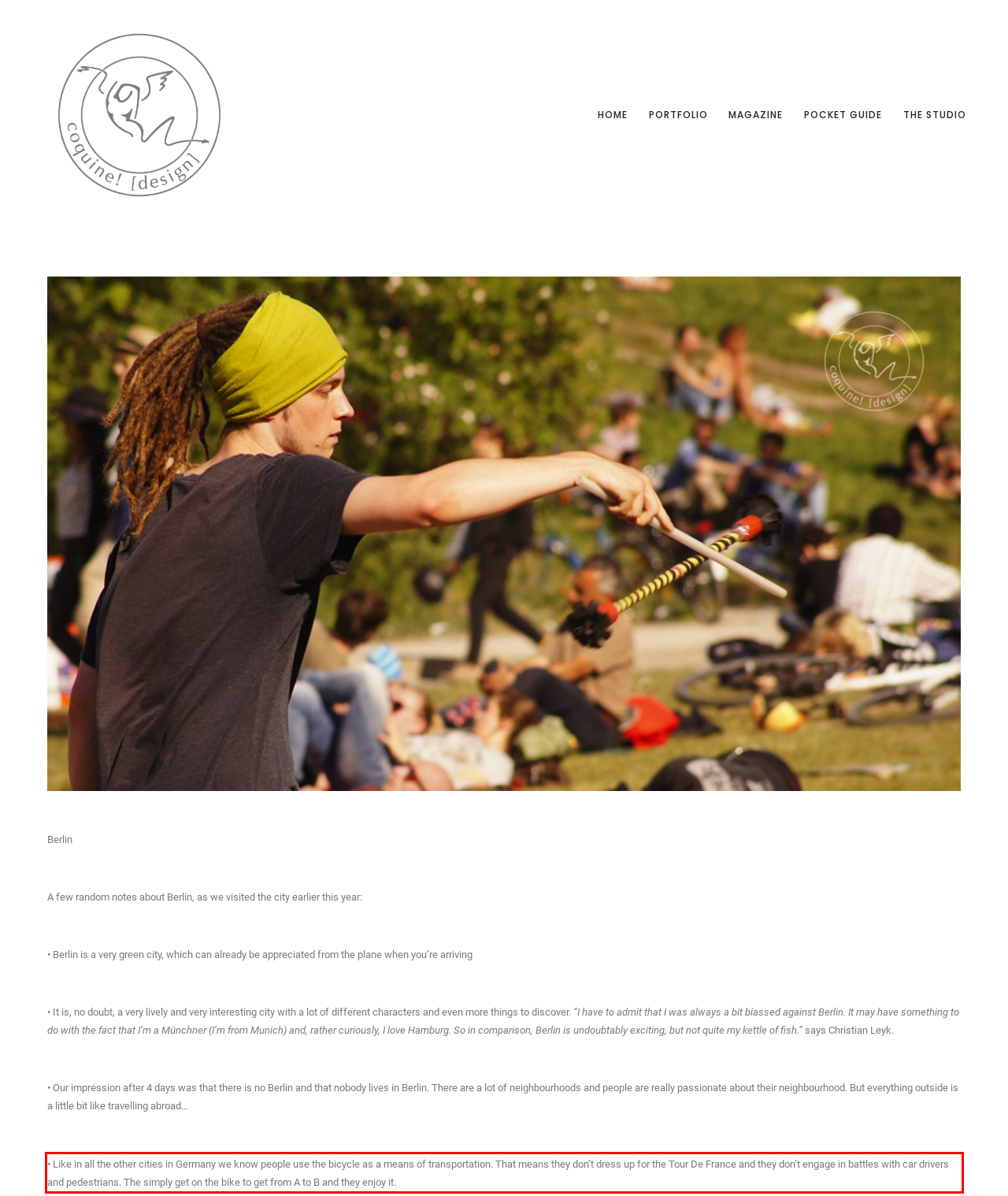In the screenshot of the webpage, find the red bounding box and perform OCR to obtain the text content restricted within this red bounding box.

• Like in all the other cities in Germany we know people use the bicycle as a means of transportation. That means they don’t dress up for the Tour De France and they don’t engage in battles with car drivers and pedestrians. The simply get on the bike to get from A to B and they enjoy it.